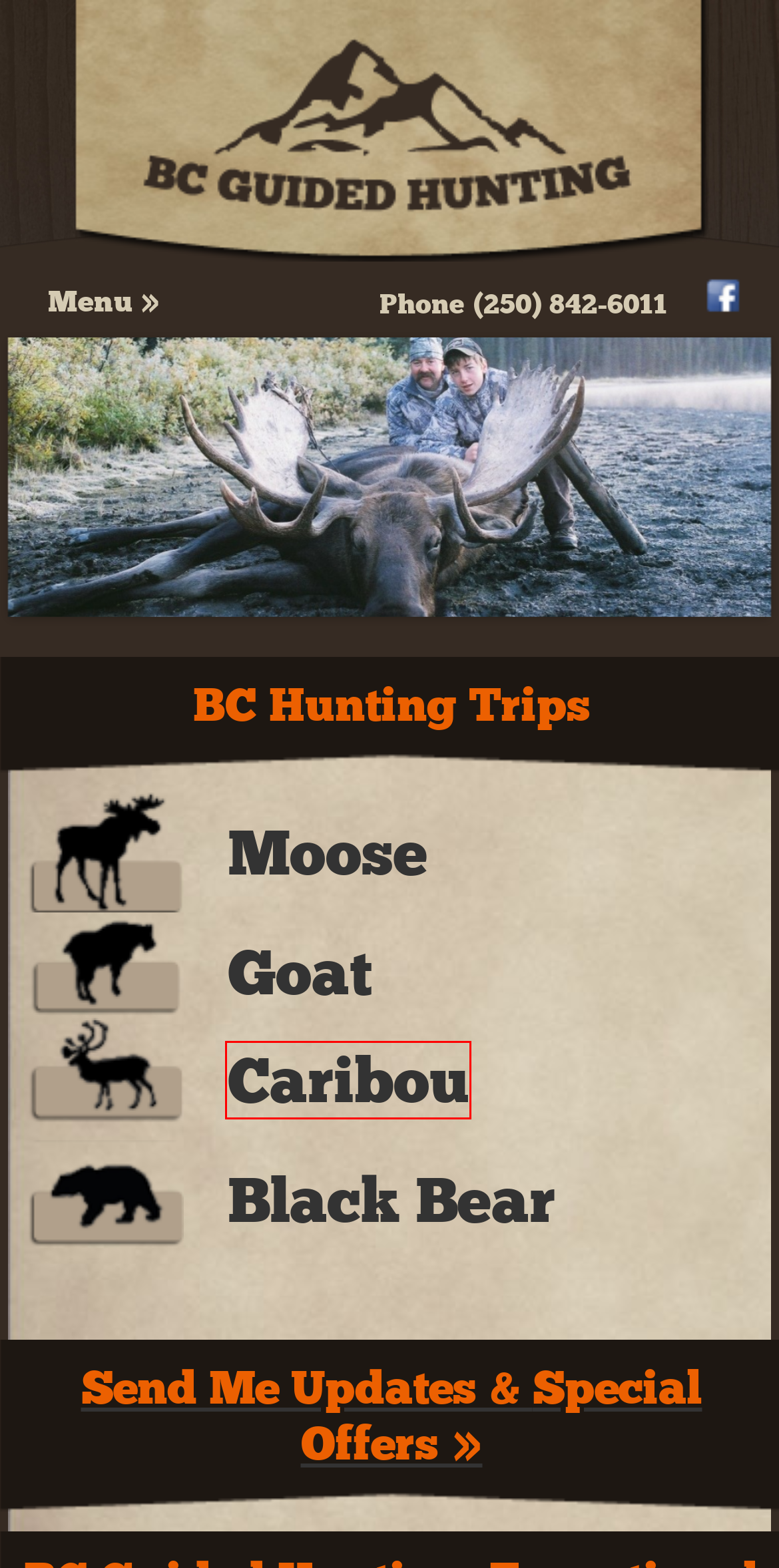Examine the webpage screenshot and identify the UI element enclosed in the red bounding box. Pick the webpage description that most accurately matches the new webpage after clicking the selected element. Here are the candidates:
A. Send Me Updates & Special Offers | BC Guided Hunting | BC Hunts | Moose, Goat, Bear and more
B. Black Bear Hunting | BC Guided Hunting | BC Hunts | Moose, Goat, Bear and more
C. Video Gallery | BC Guided Hunting | BC Hunts | Moose, Goat, Bear and more
D. BC Moose Hunts | Trophy Moose | BC Guided Hunting | BC Hunts | Moose, Goat, Bear and more
E. BC Hunts | BC Guided Hunting | BC Hunts | Moose, Goat, Bear and more
F. BC Mountain Goat Hunting | BC Guided Hunting | BC Hunts | Moose, Goat, Bear and more
G. Lynx hunt | BC Guided Hunting | BC Hunts | Moose, Goat, Bear and more
H. BC Caribou Hunts | BC Guided Hunting | BC Hunts | Moose, Goat, Bear and more

H